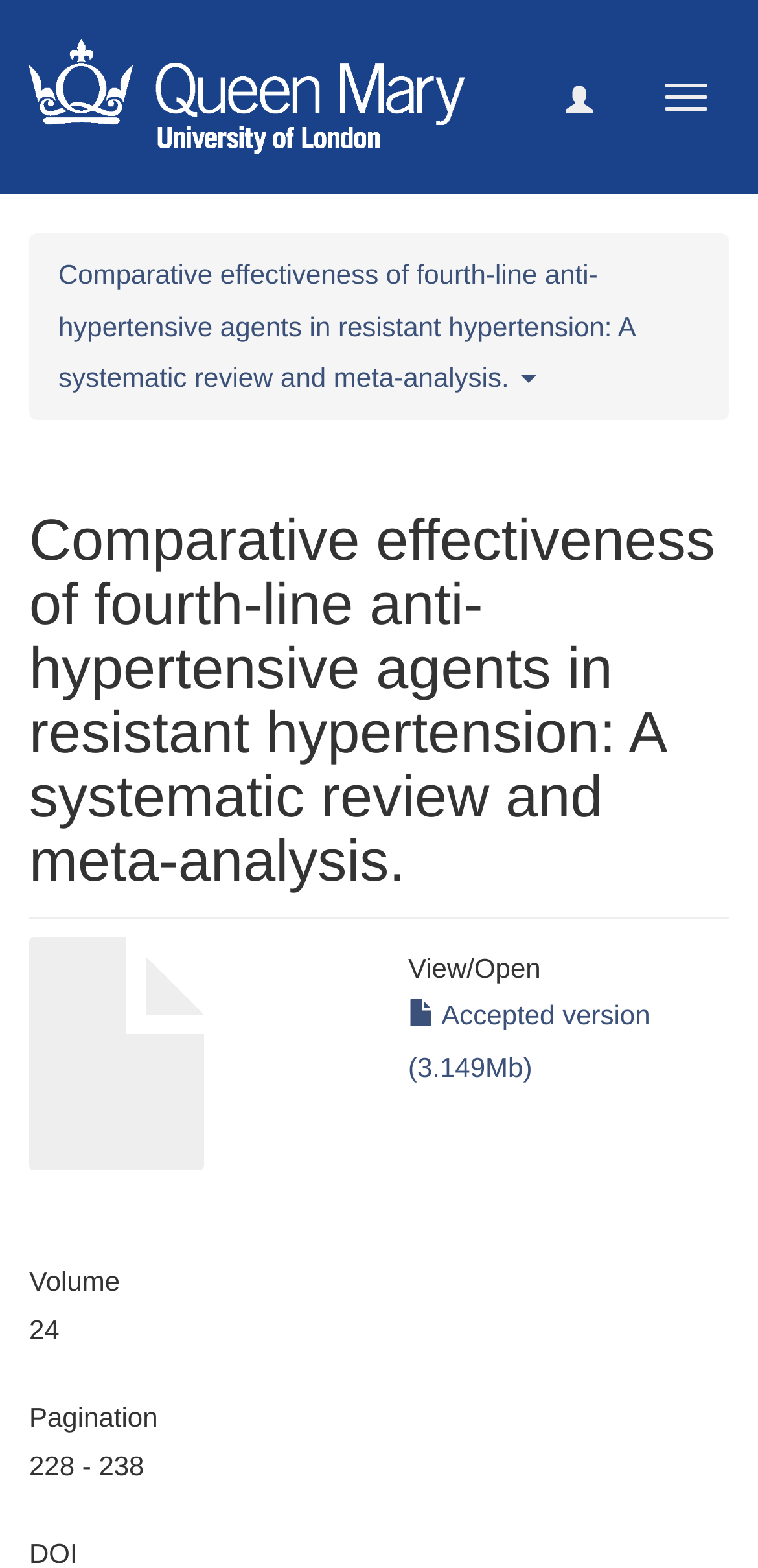Look at the image and give a detailed response to the following question: How many buttons are on the top-right corner?

I found the answer by looking at the button elements with similar bounding box coordinates, indicating that they are located on the top-right corner, and there are two of them.